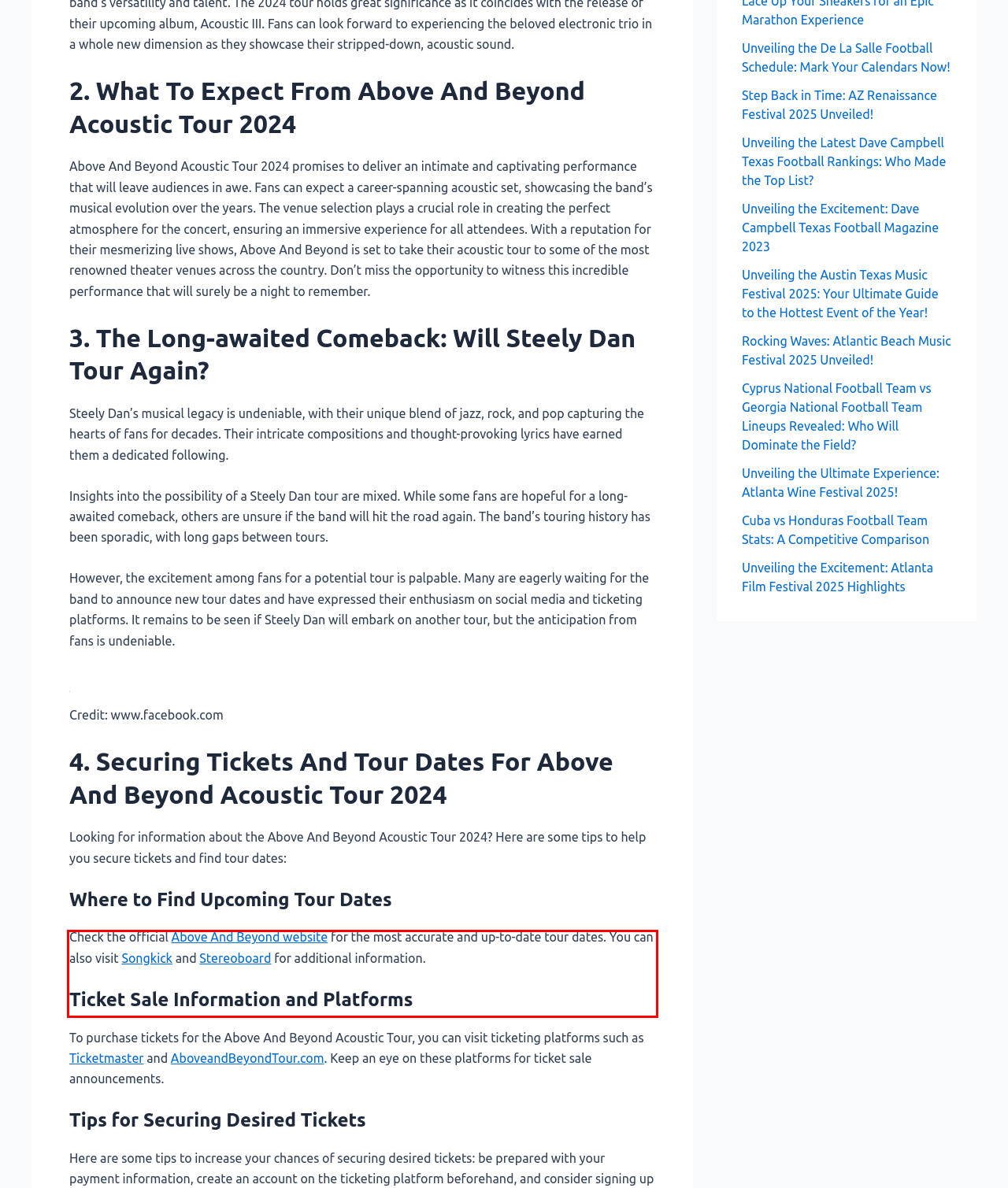The screenshot provided shows a webpage with a red bounding box. Apply OCR to the text within this red bounding box and provide the extracted content.

The connection between the album and the tour is apparent. The Acoustic III tour will allow fans to experience the album’s tracks live, with the band performing in renowned theater venues across the country. Concert-goers can expect a captivating and intimate performance, showcasing the incredible musical talent of Above & Beyond in an acoustic setting.